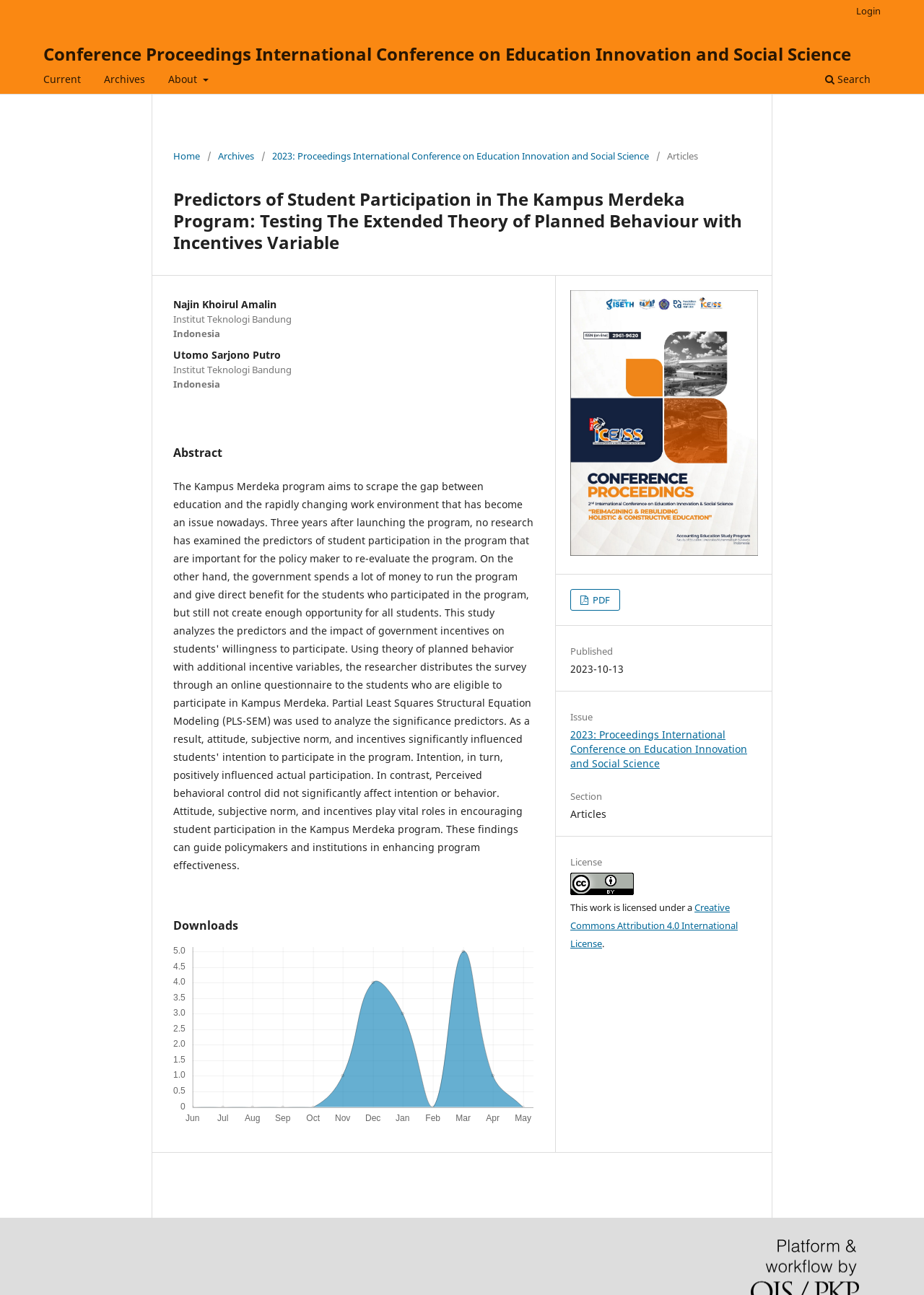What is the name of the institution affiliated with the authors?
Look at the image and construct a detailed response to the question.

I found this information in the article section, where the authors' affiliations are listed as 'Institut Teknologi Bandung'.